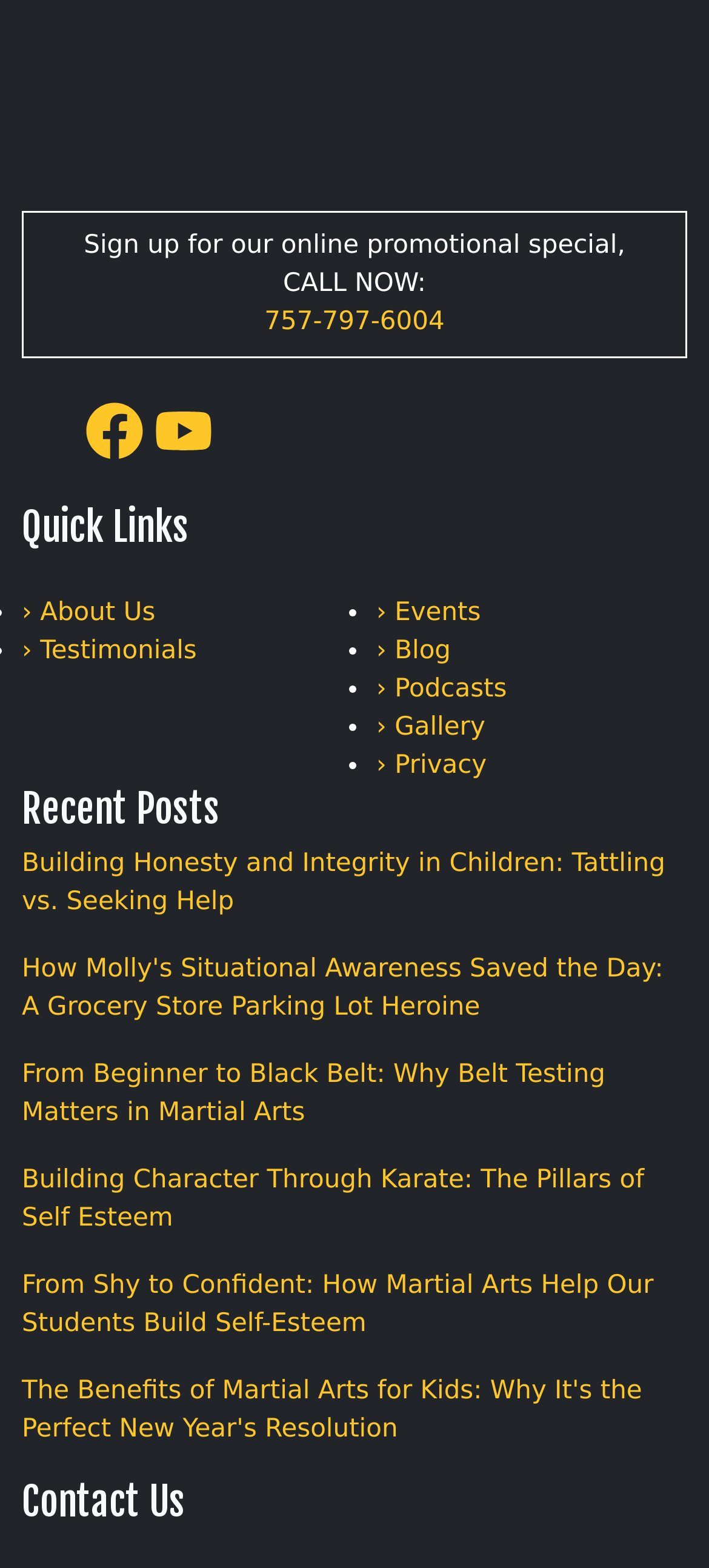Can you give a comprehensive explanation to the question given the content of the image?
How many links are there under 'Quick Links'?

Under the 'Quick Links' heading, there are 7 links: '› About Us', '› Testimonials', '› Events', '› Blog', '› Podcasts', '› Gallery', and '› Privacy'.